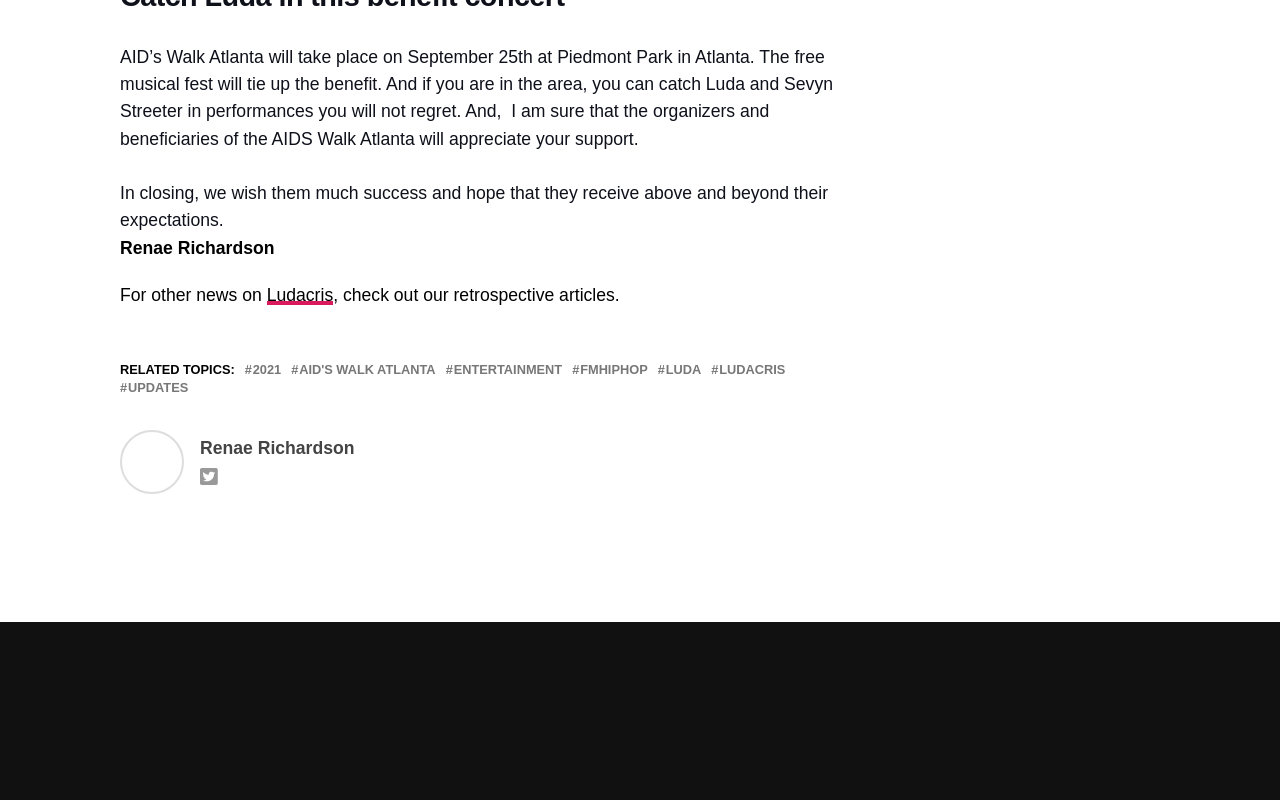What is the date of AIDS Walk Atlanta?
Refer to the image and provide a thorough answer to the question.

The webpage mentions that 'AID’s Walk Atlanta will take place on September 25th', providing the date of the event.